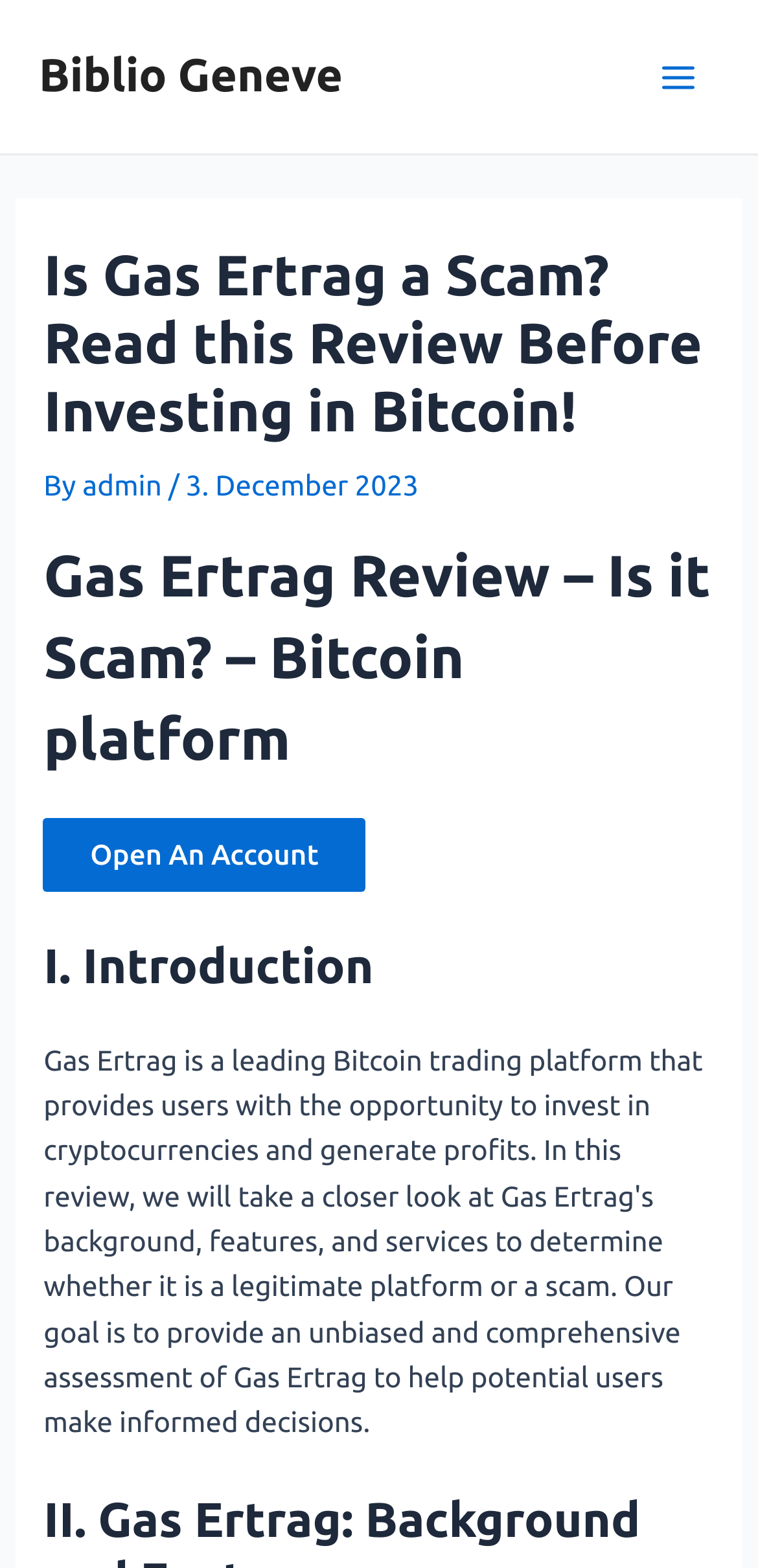Determine the bounding box coordinates of the UI element that matches the following description: "Open An Account". The coordinates should be four float numbers between 0 and 1 in the format [left, top, right, bottom].

[0.058, 0.521, 0.482, 0.569]